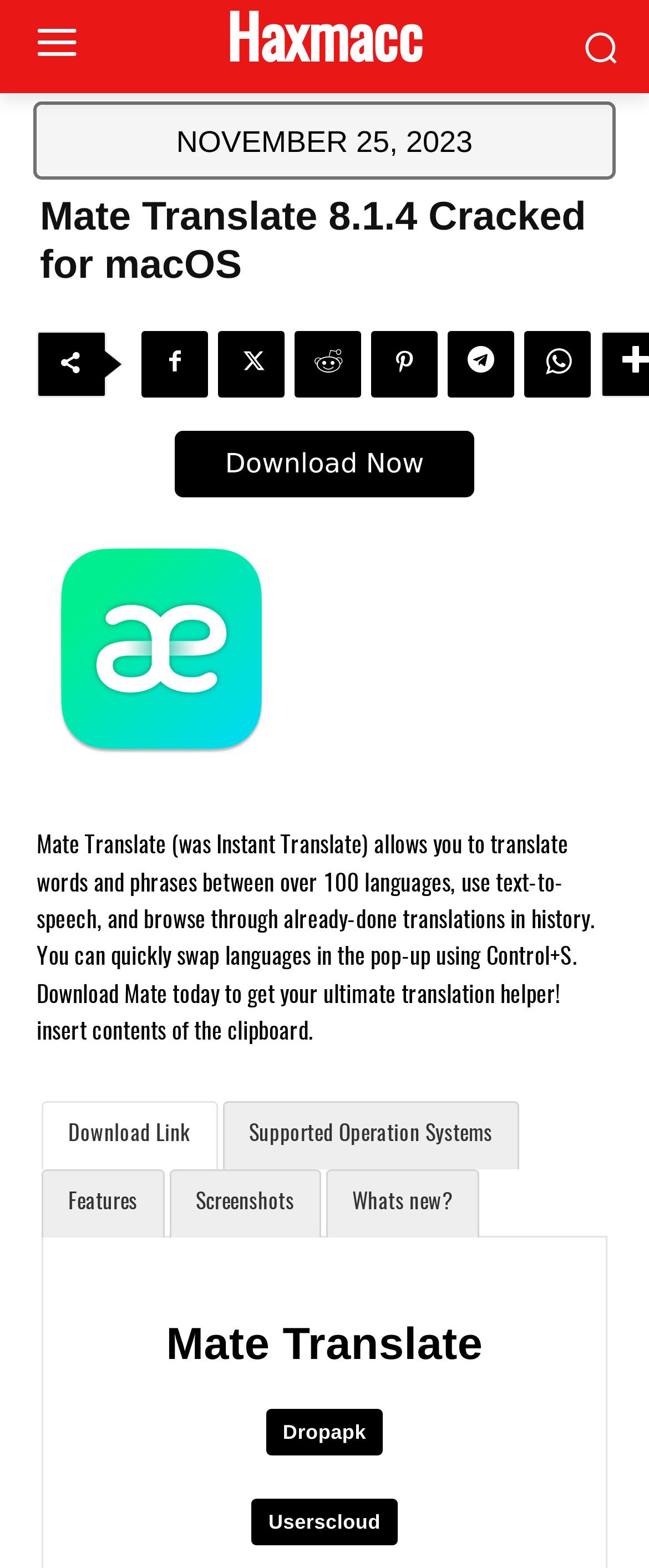What are the supported operation systems for Mate Translate?
Refer to the image and provide a thorough answer to the question.

I looked at the StaticText element 'Supported Operation Systems' but it does not provide specific information about the supported operation systems, so I couldn't determine the answer.